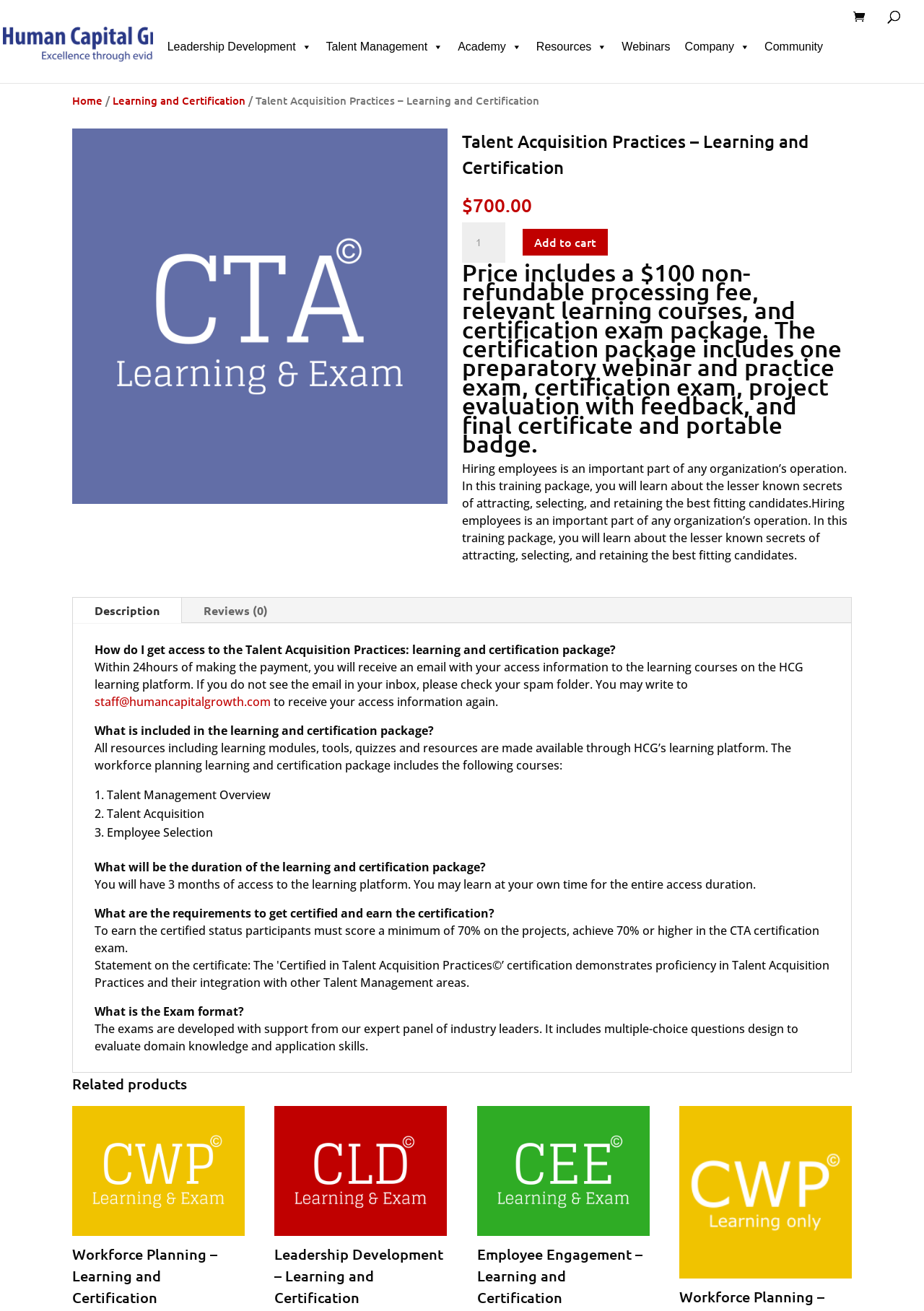How many courses are included in the learning and certification package?
Your answer should be a single word or phrase derived from the screenshot.

3